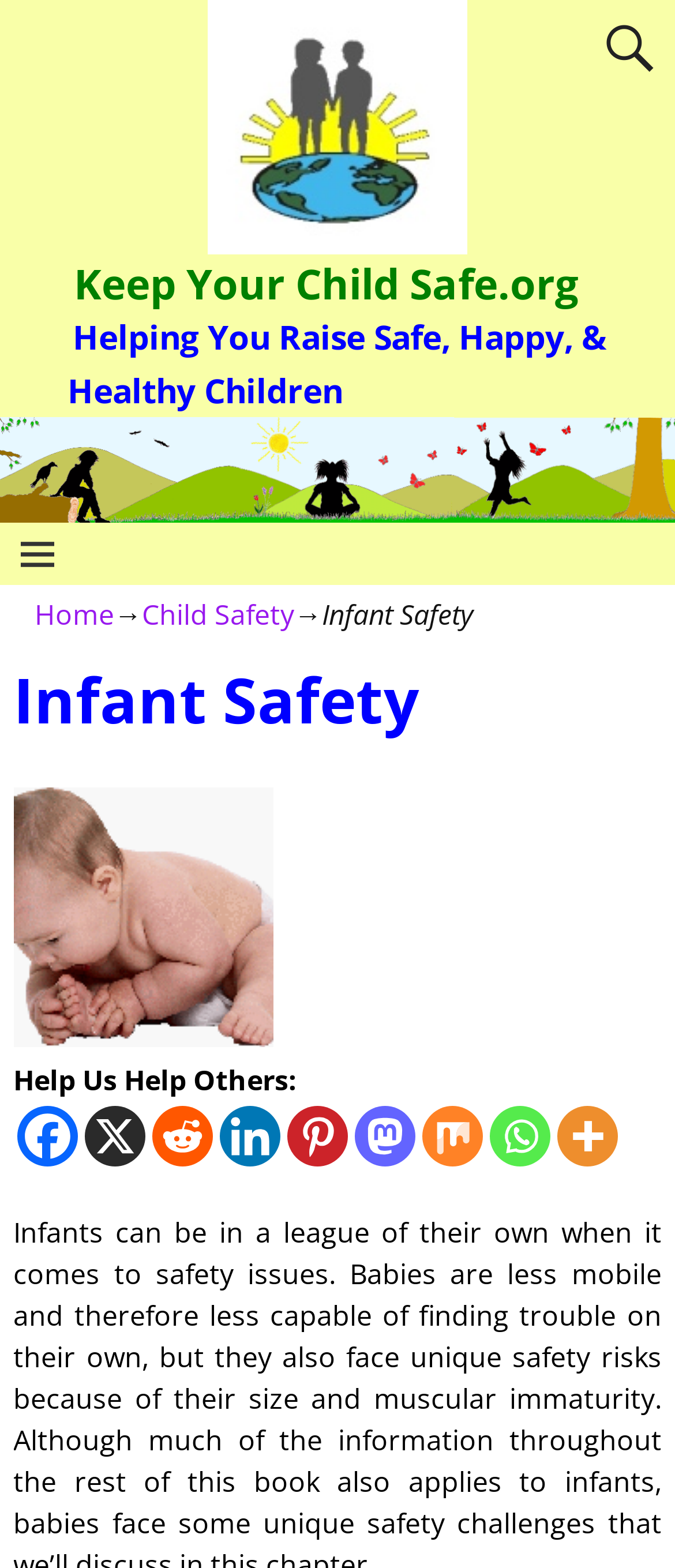Please specify the bounding box coordinates of the clickable section necessary to execute the following command: "go to home page".

[0.051, 0.38, 0.169, 0.404]